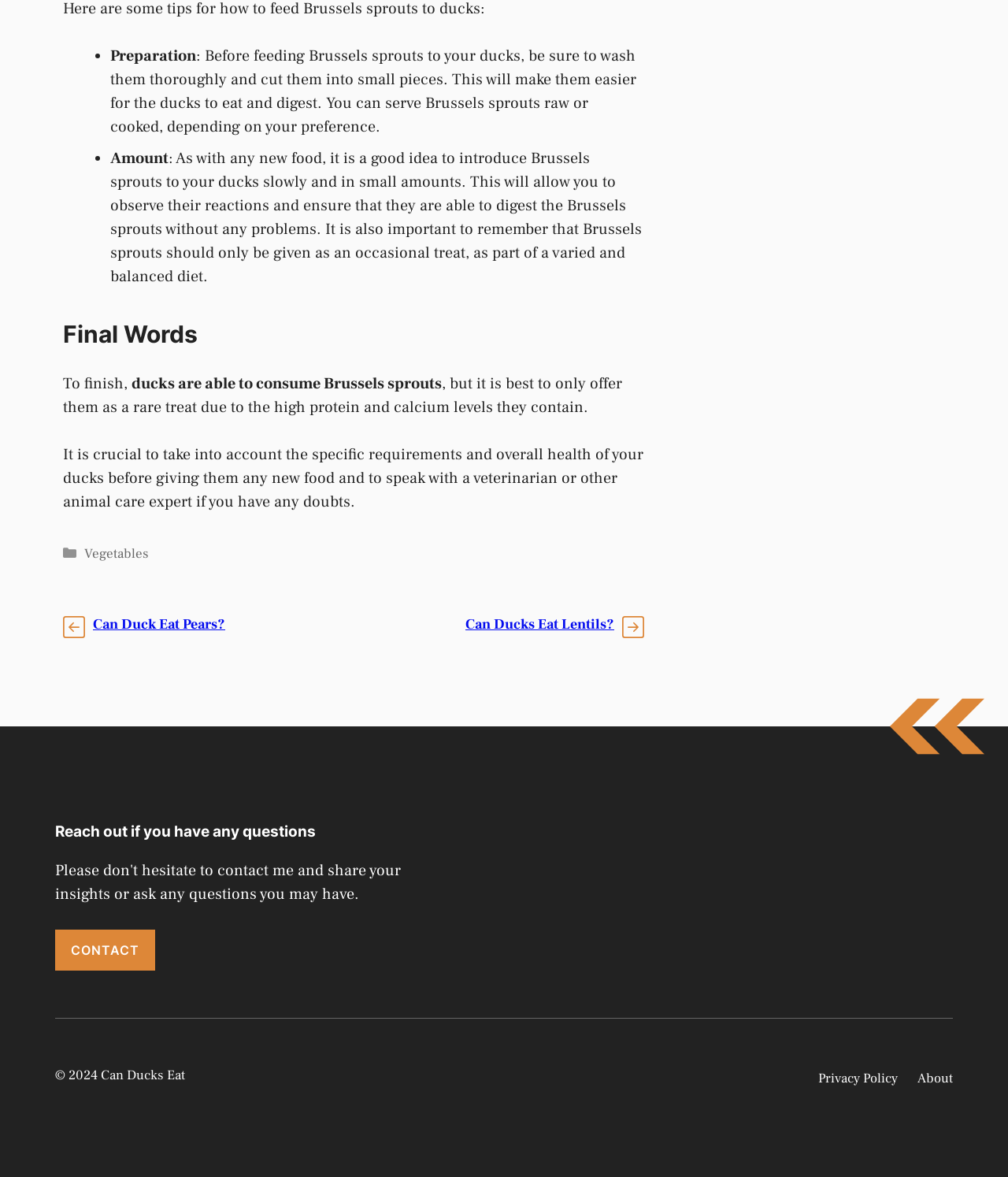Given the description Contact, predict the bounding box coordinates of the UI element. Ensure the coordinates are in the format (top-left x, top-left y, bottom-right x, bottom-right y) and all values are between 0 and 1.

[0.055, 0.79, 0.154, 0.825]